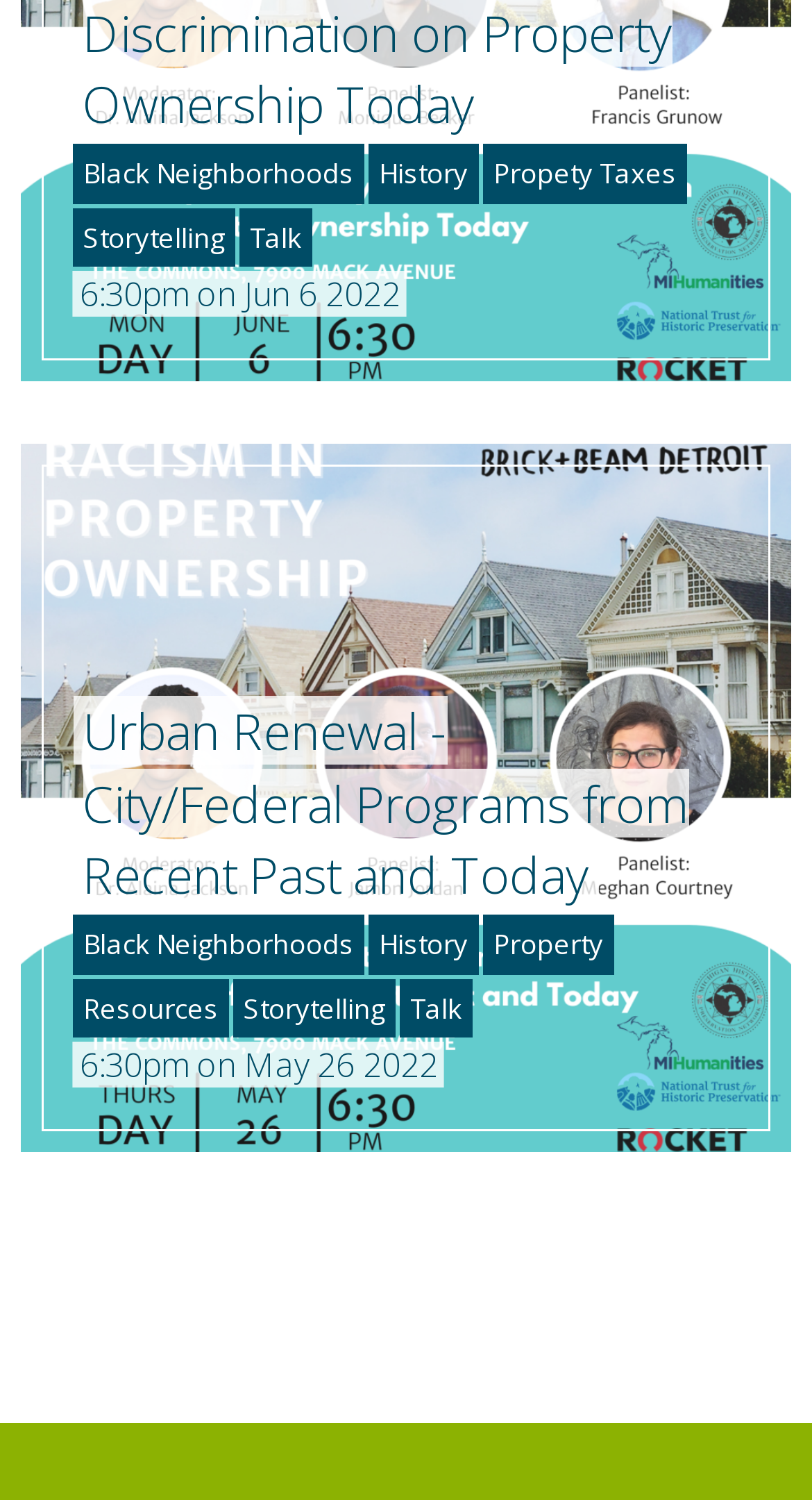Locate the bounding box of the UI element described by: "6:30pm on Jun 6 2022" in the given webpage screenshot.

[0.098, 0.181, 0.493, 0.211]